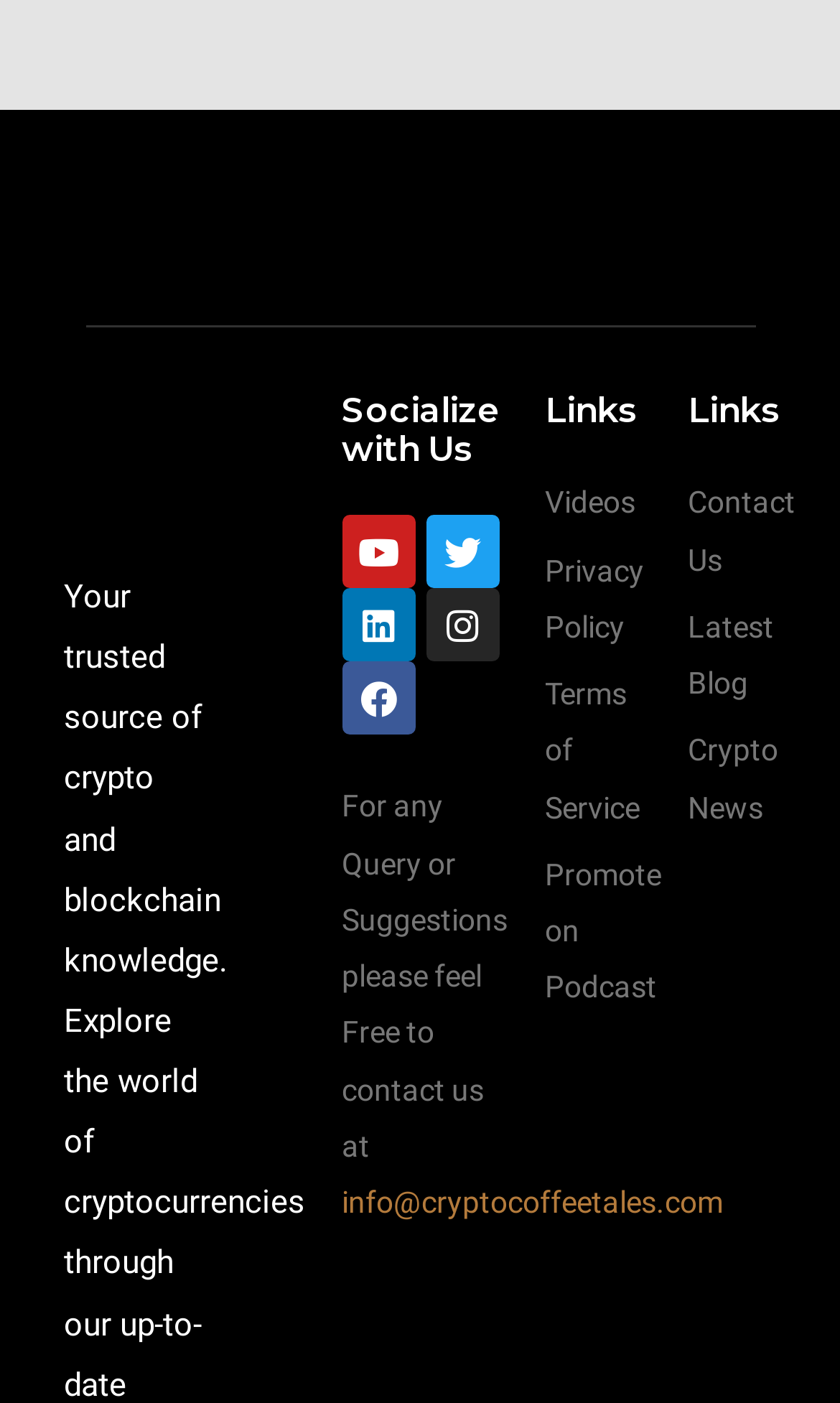Using the image as a reference, answer the following question in as much detail as possible:
How many social media links are available?

I counted the number of social media links available on the webpage, which are Youtube, Twitter, Linkedin, Instagram, and Facebook, and found that there are 5 social media links.